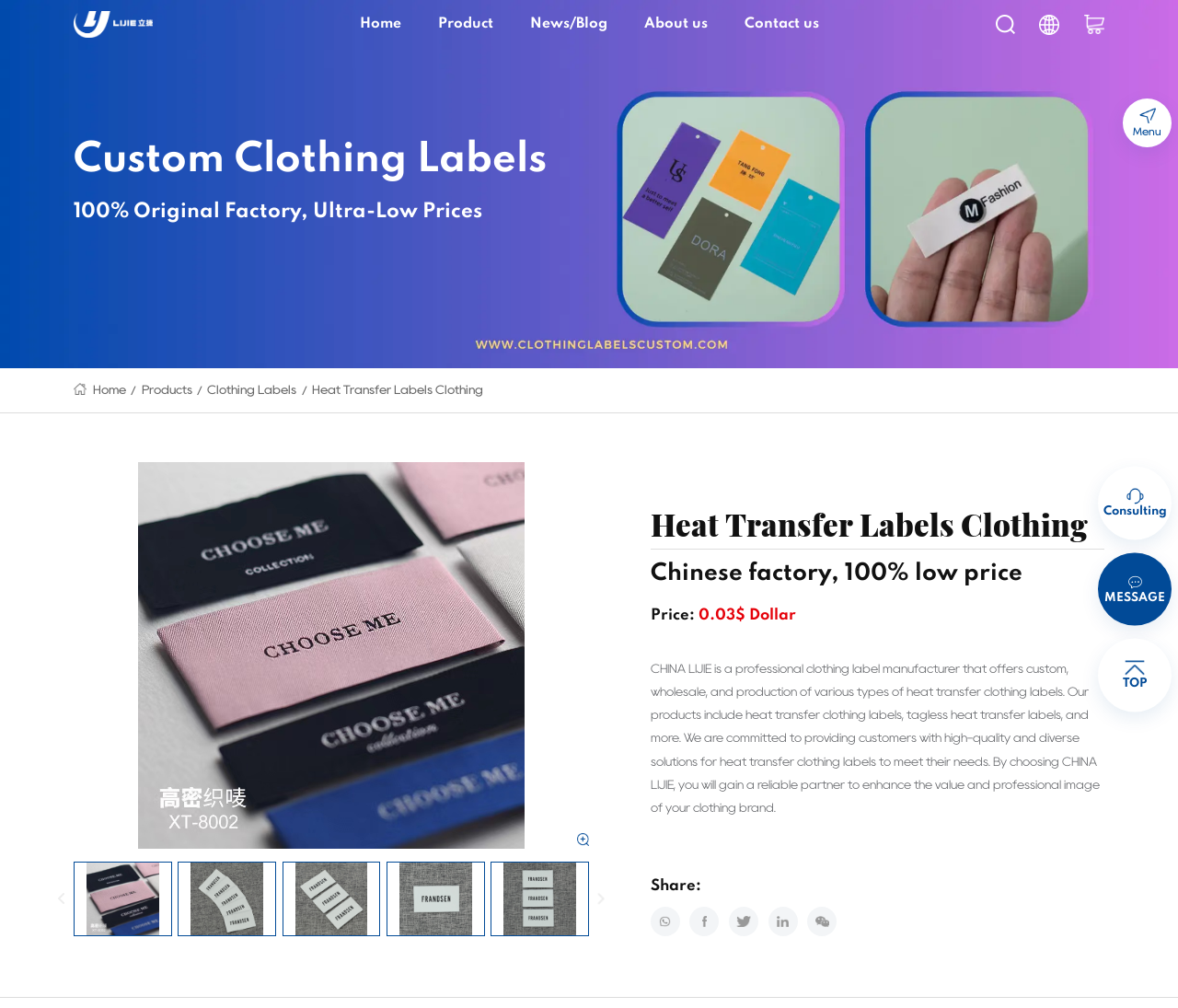Given the webpage screenshot and the description, determine the bounding box coordinates (top-left x, top-left y, bottom-right x, bottom-right y) that define the location of the UI element matching this description: Product

[0.371, 0.0, 0.418, 0.049]